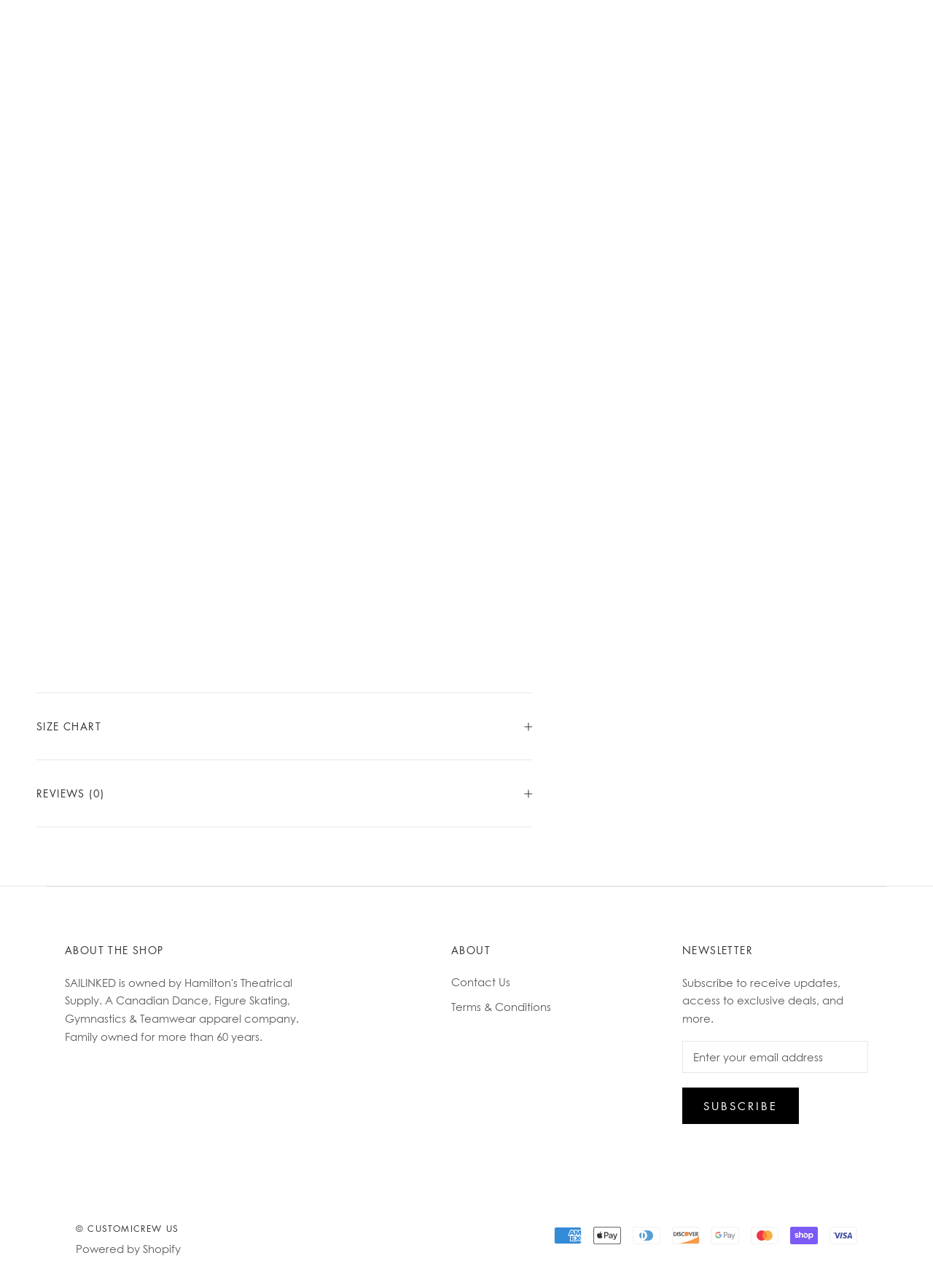Use a single word or phrase to answer the question: Who powers the website?

Shopify